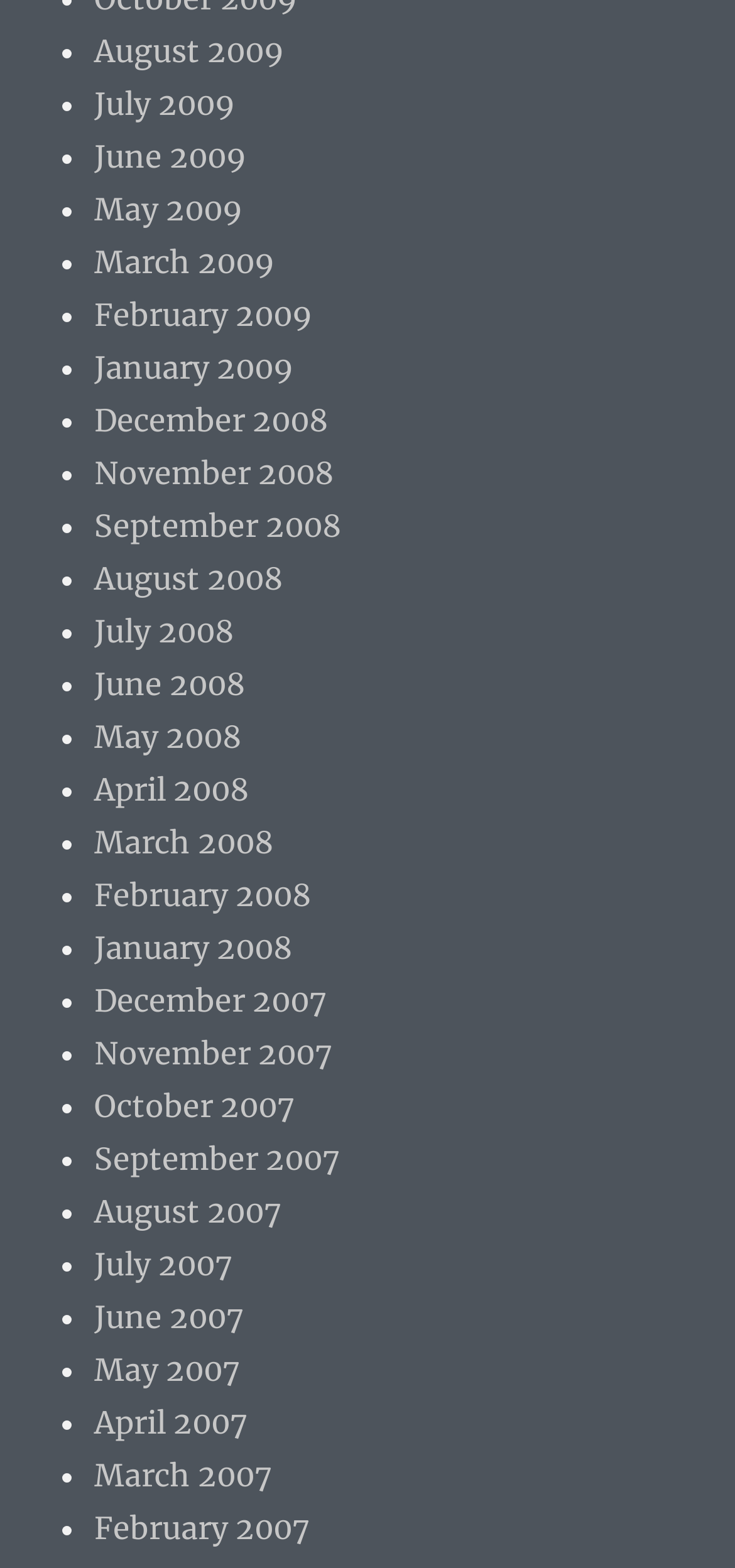Please specify the bounding box coordinates of the clickable region necessary for completing the following instruction: "View January 2019". The coordinates must consist of four float numbers between 0 and 1, i.e., [left, top, right, bottom].

None